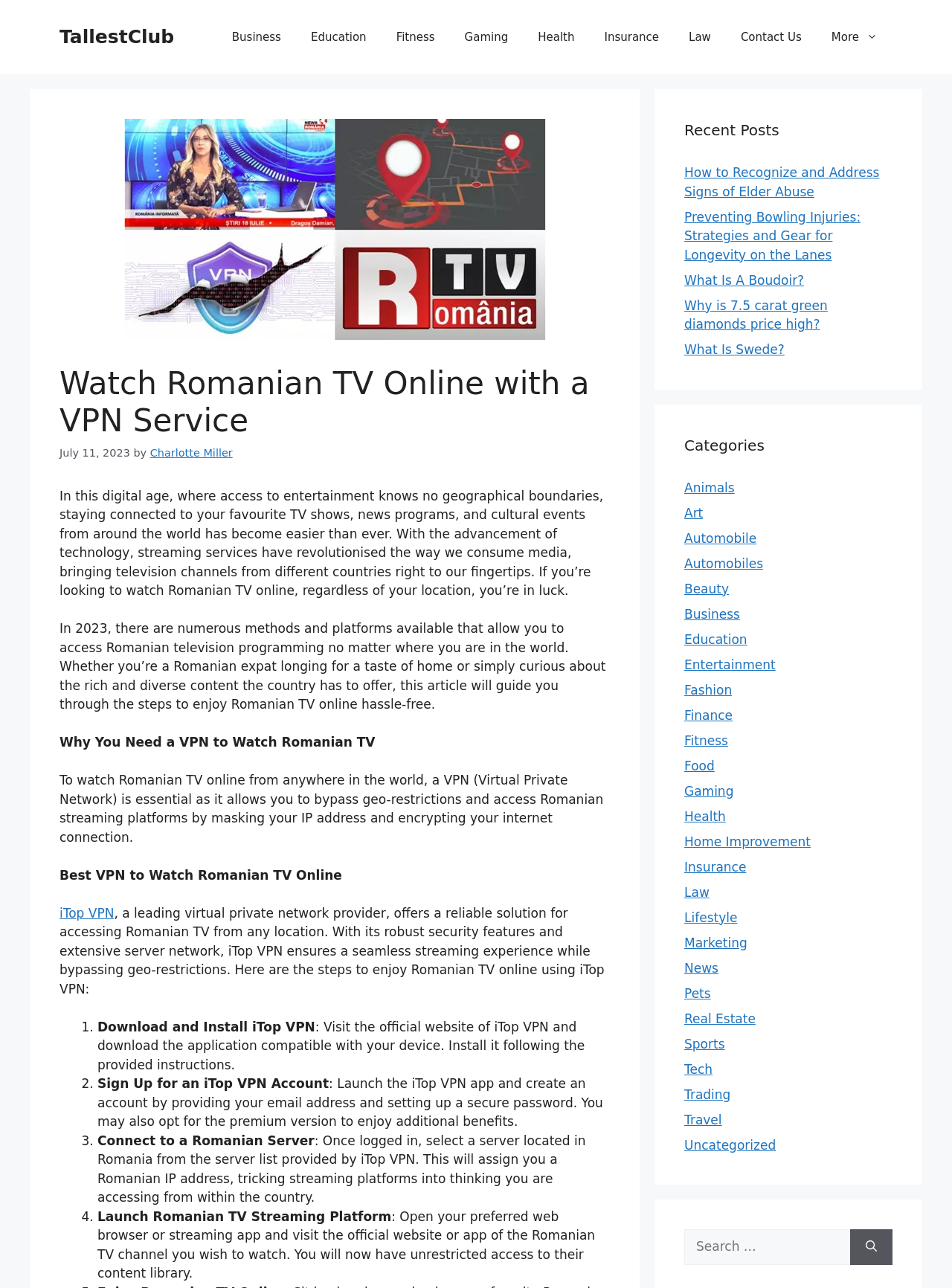Extract the primary headline from the webpage and present its text.

Watch Romanian TV Online with a VPN Service